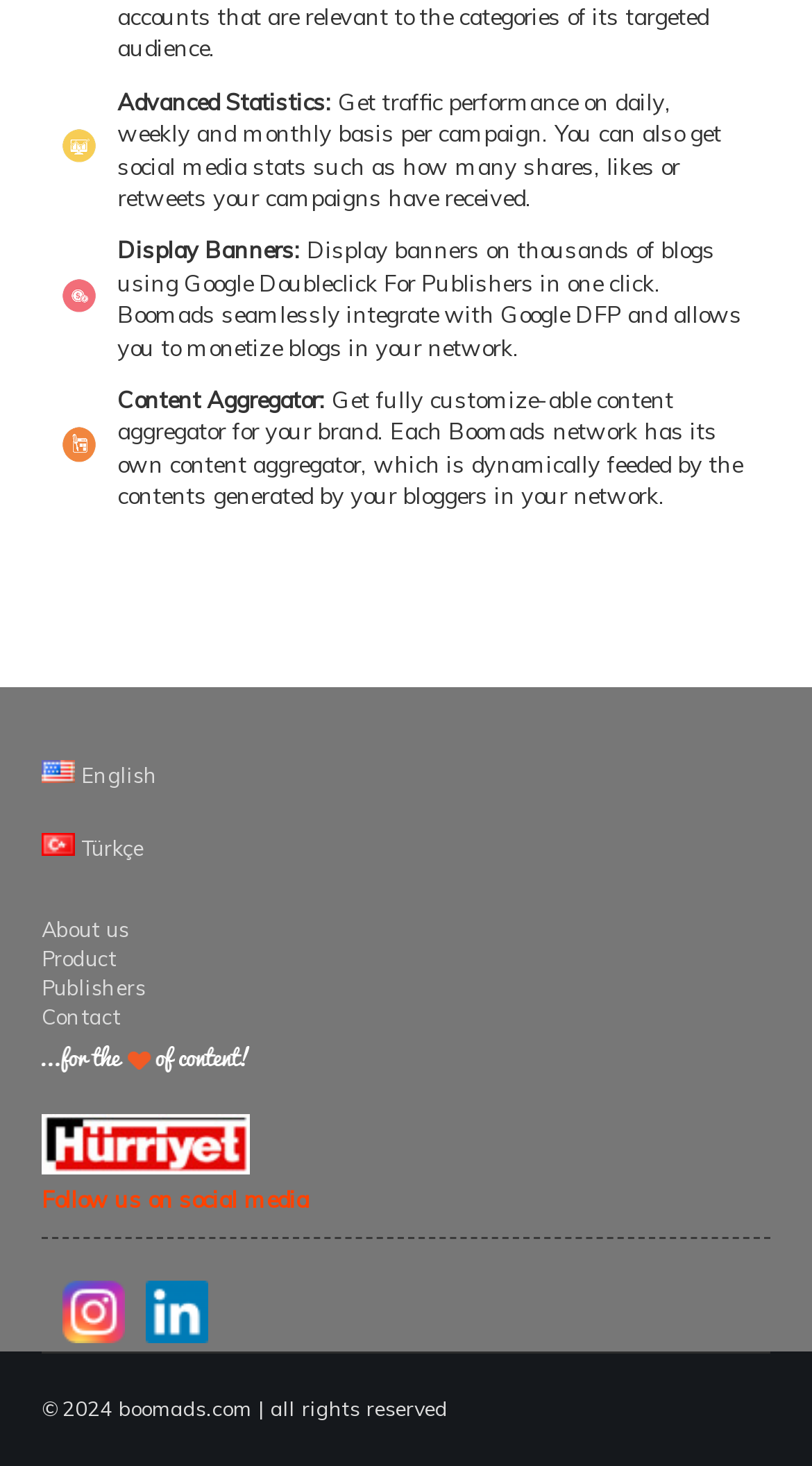What is the copyright information of the website?
Craft a detailed and extensive response to the question.

At the bottom of the webpage, I can see a static text that displays the copyright information, which is '© 2024 boomads.com | all rights reserved'.